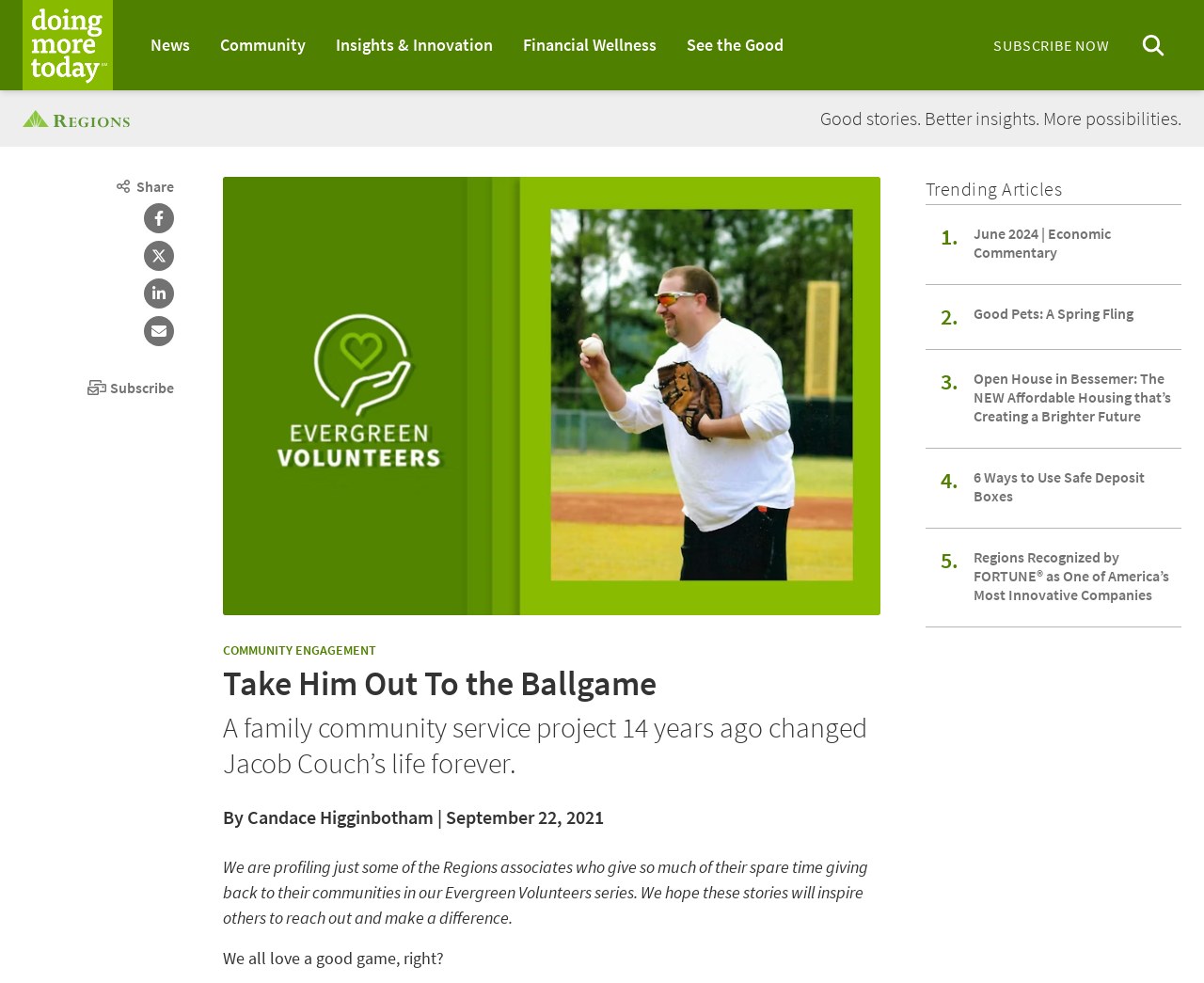Could you please study the image and provide a detailed answer to the question:
What is the category of the article?

I found the answer by looking at the link element with the text 'COMMUNITY ENGAGEMENT' at coordinates [0.185, 0.652, 0.313, 0.67]. This link is part of the article's metadata, and the text is the category of the article.